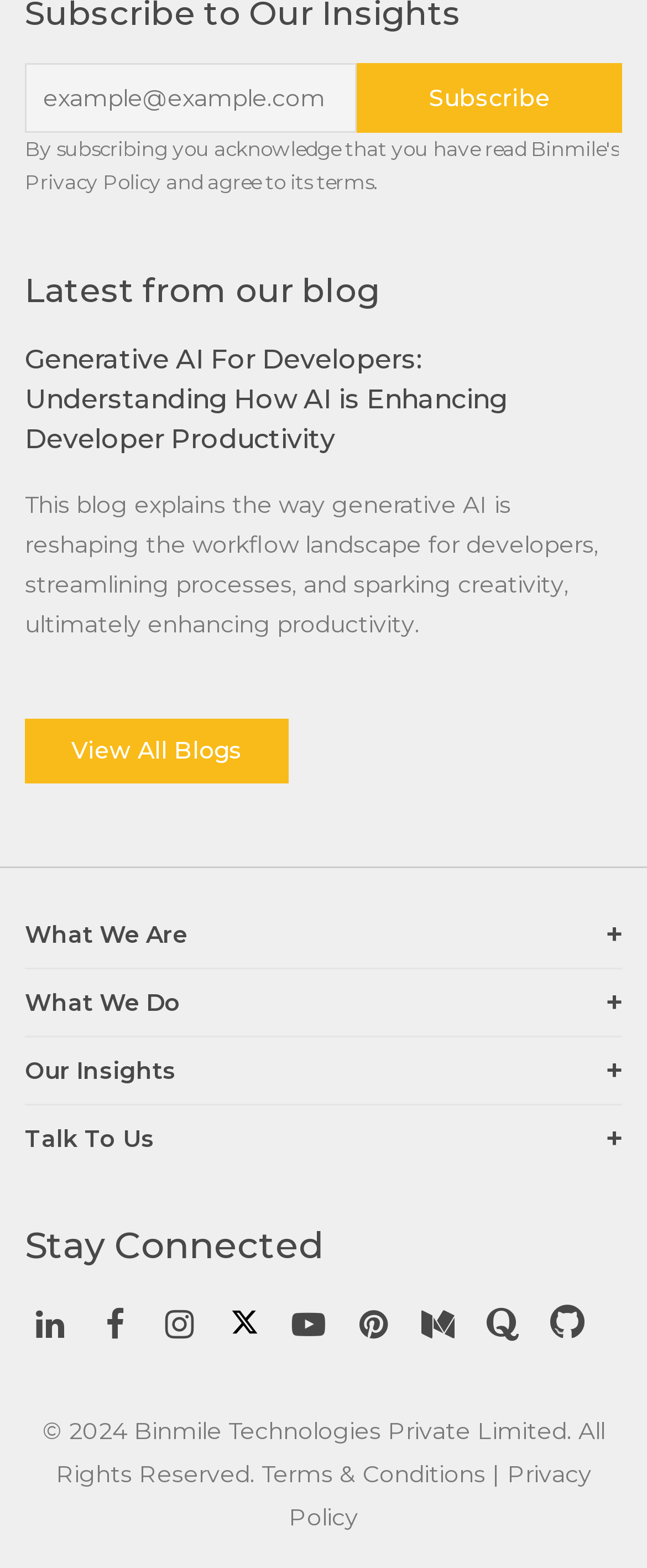Locate the bounding box coordinates of the clickable area to execute the instruction: "Connect on LinkedIn". Provide the coordinates as four float numbers between 0 and 1, represented as [left, top, right, bottom].

[0.038, 0.829, 0.115, 0.861]